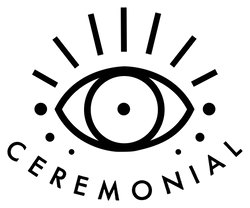Describe every detail you can see in the image.

The image features a stylized logo for "Ceremonial," characterized by a prominent eye design at its center. The eye is surrounded by radiating lines, symbolizing illumination and insight, and is complemented by smaller dots that enhance its mystical aesthetic. Below the eye, the word "CEREMONIAL" is elegantly inscribed, incorporating a modern font that blends seamlessly with the overall design. This logo likely represents a brand or concept related to spiritual practices or rituals, emphasizing themes of awareness, observation, and connection to the mystical. The striking black and white color scheme adds to its bold visual impact, making it memorable and engaging.